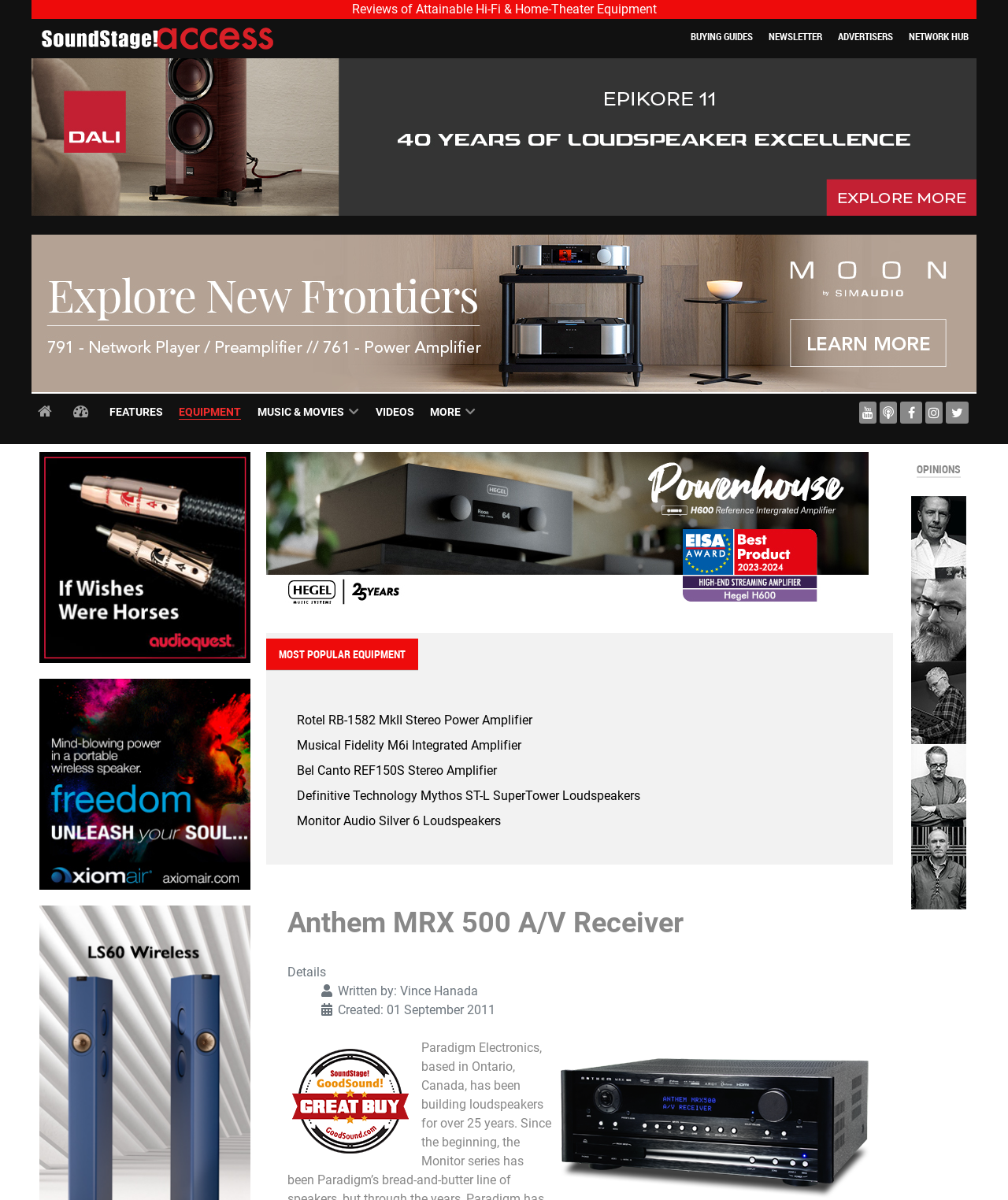Identify the bounding box coordinates of the clickable section necessary to follow the following instruction: "Explore the equipment of AudioQuest". The coordinates should be presented as four float numbers from 0 to 1, i.e., [left, top, right, bottom].

[0.039, 0.457, 0.248, 0.47]